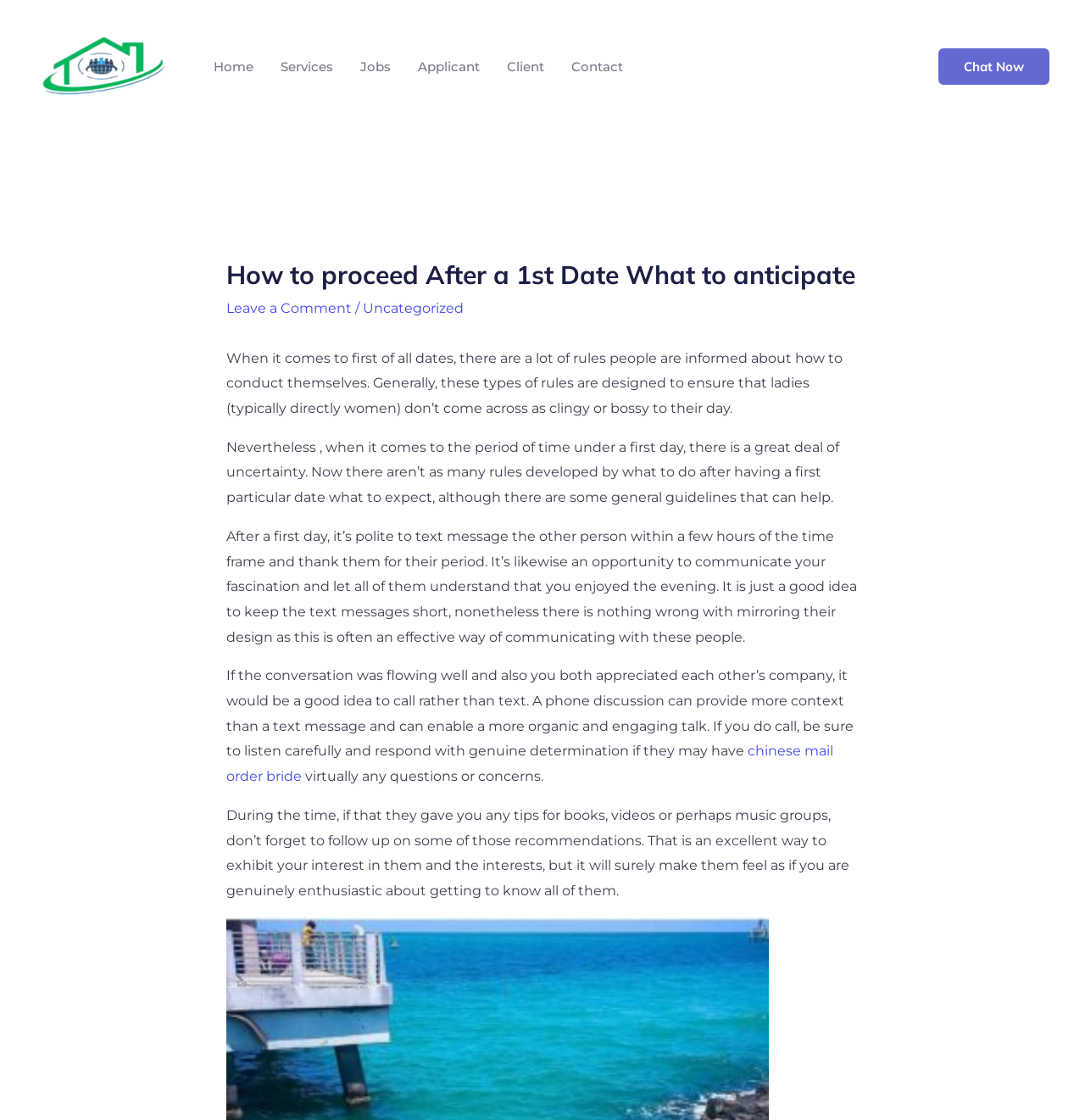Find the bounding box coordinates of the clickable region needed to perform the following instruction: "Click the 'Home' link". The coordinates should be provided as four float numbers between 0 and 1, i.e., [left, top, right, bottom].

[0.184, 0.033, 0.246, 0.086]